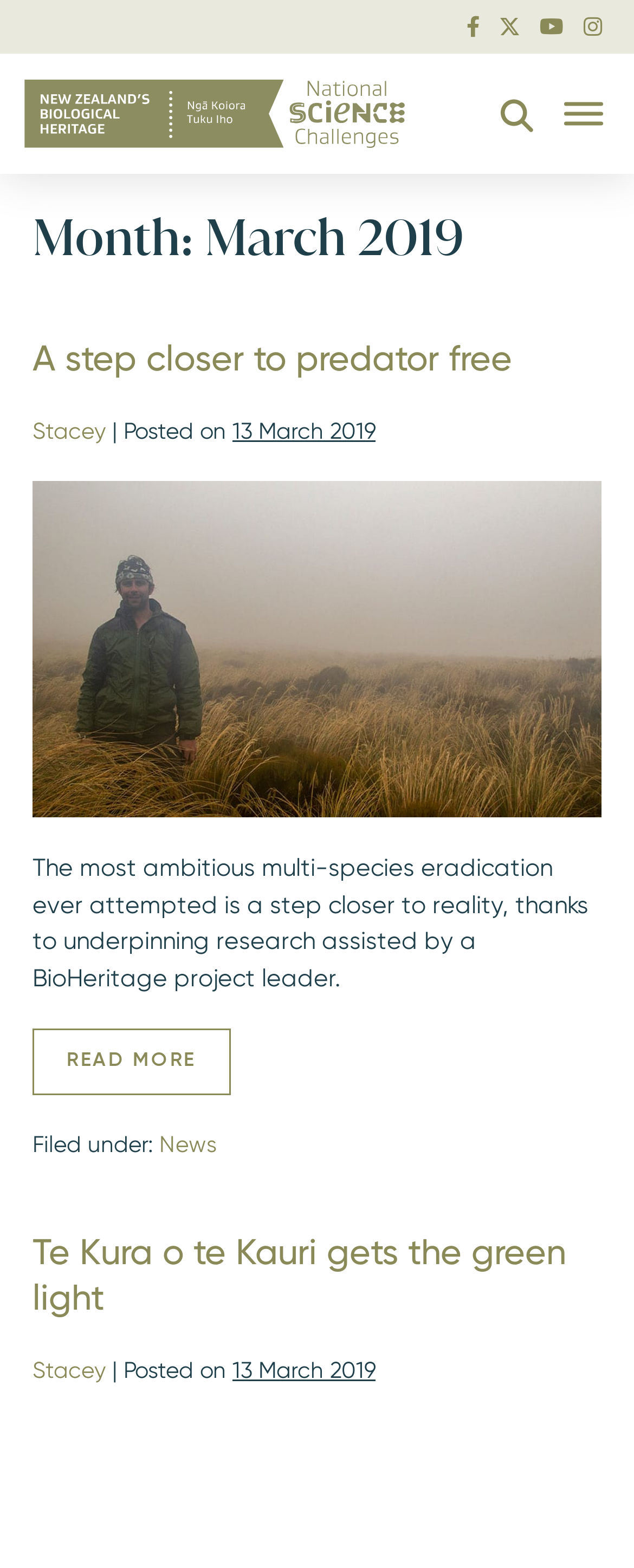Identify the bounding box coordinates for the element that needs to be clicked to fulfill this instruction: "Click the Toggle Menu button". Provide the coordinates in the format of four float numbers between 0 and 1: [left, top, right, bottom].

[0.89, 0.065, 0.951, 0.08]